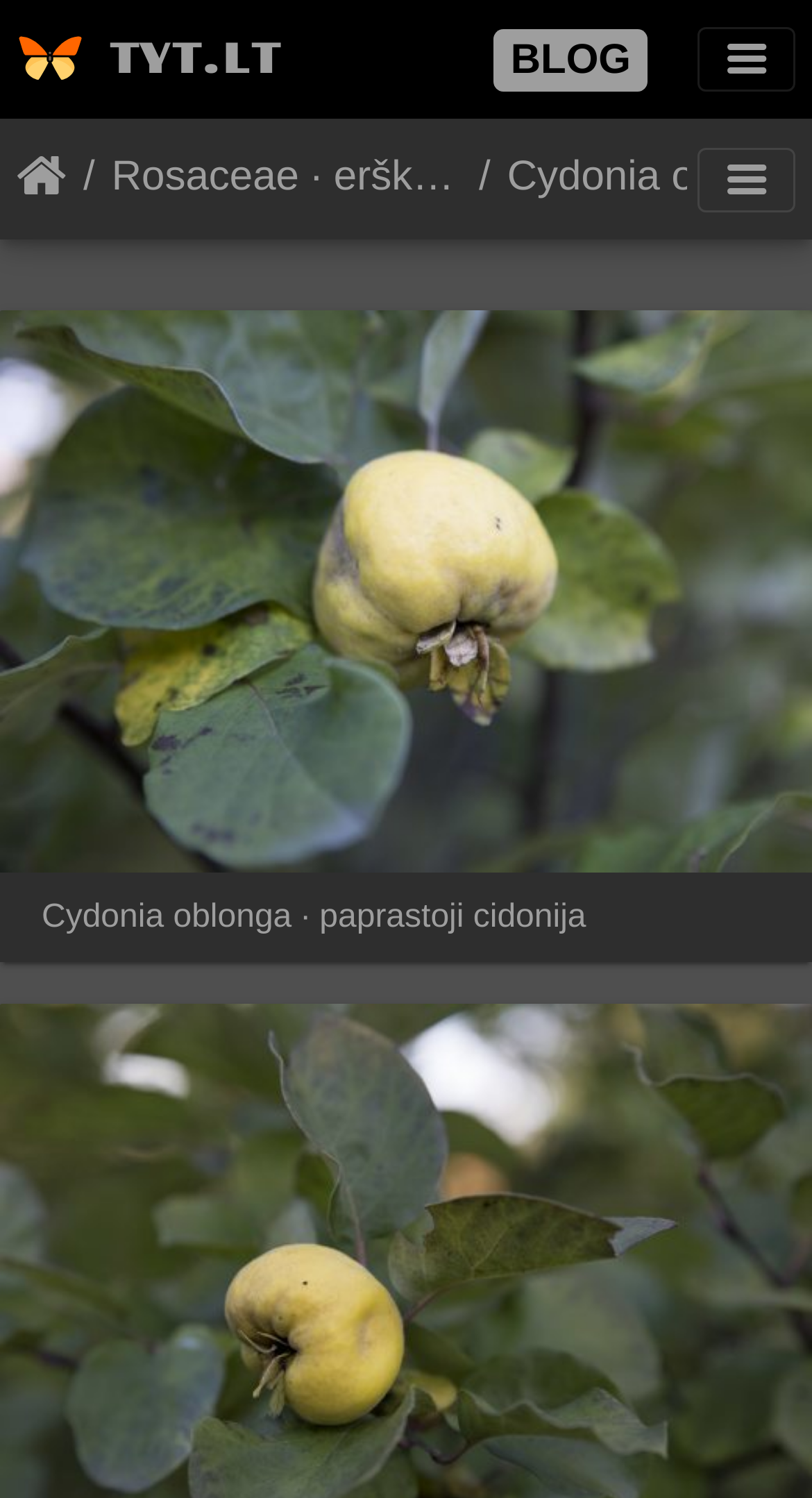Can you specify the bounding box coordinates of the area that needs to be clicked to fulfill the following instruction: "visit blog"?

[0.608, 0.019, 0.797, 0.061]